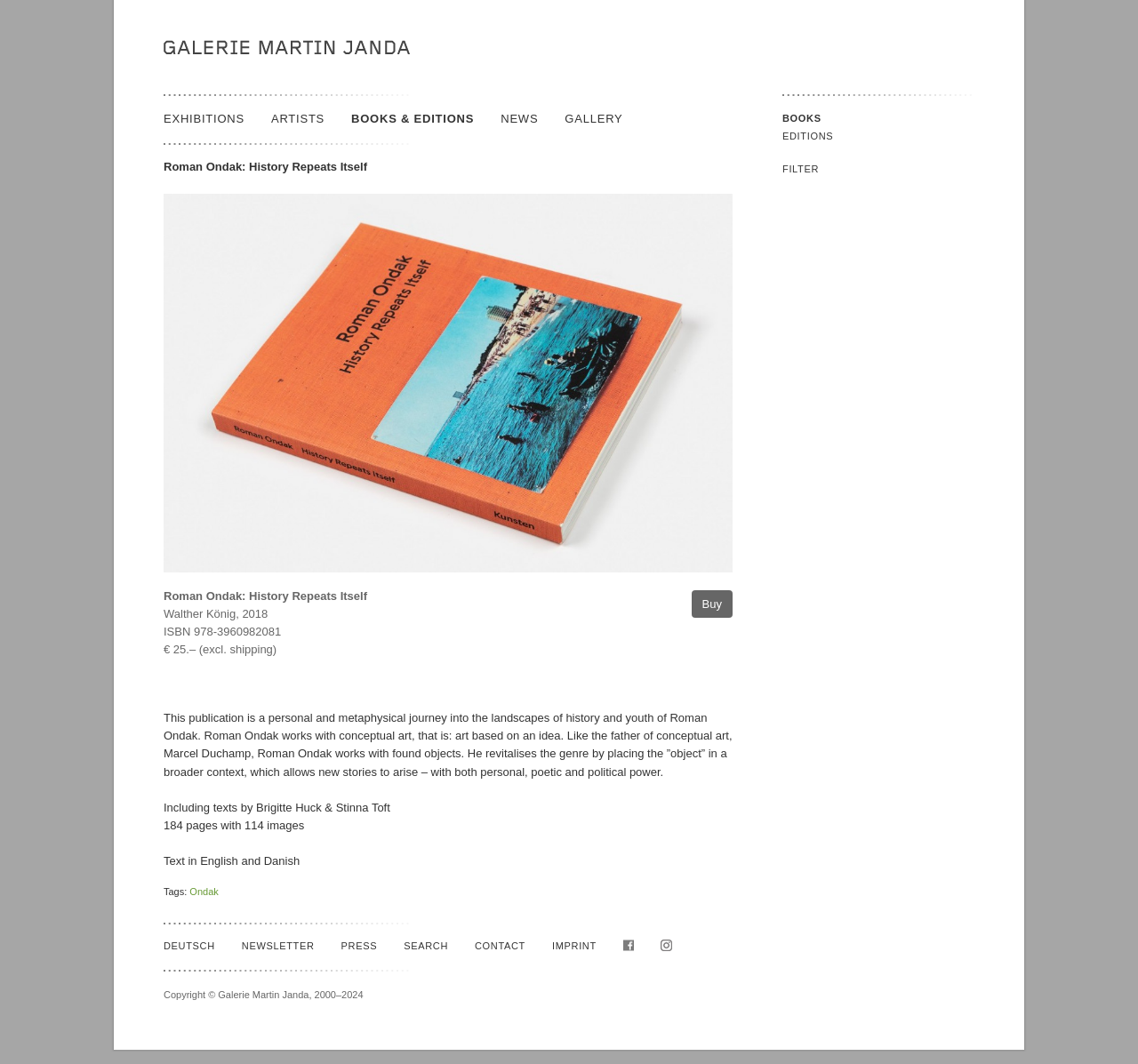Locate the bounding box coordinates of the area that needs to be clicked to fulfill the following instruction: "Click on the 'NEWS' link". The coordinates should be in the format of four float numbers between 0 and 1, namely [left, top, right, bottom].

[0.44, 0.089, 0.473, 0.134]